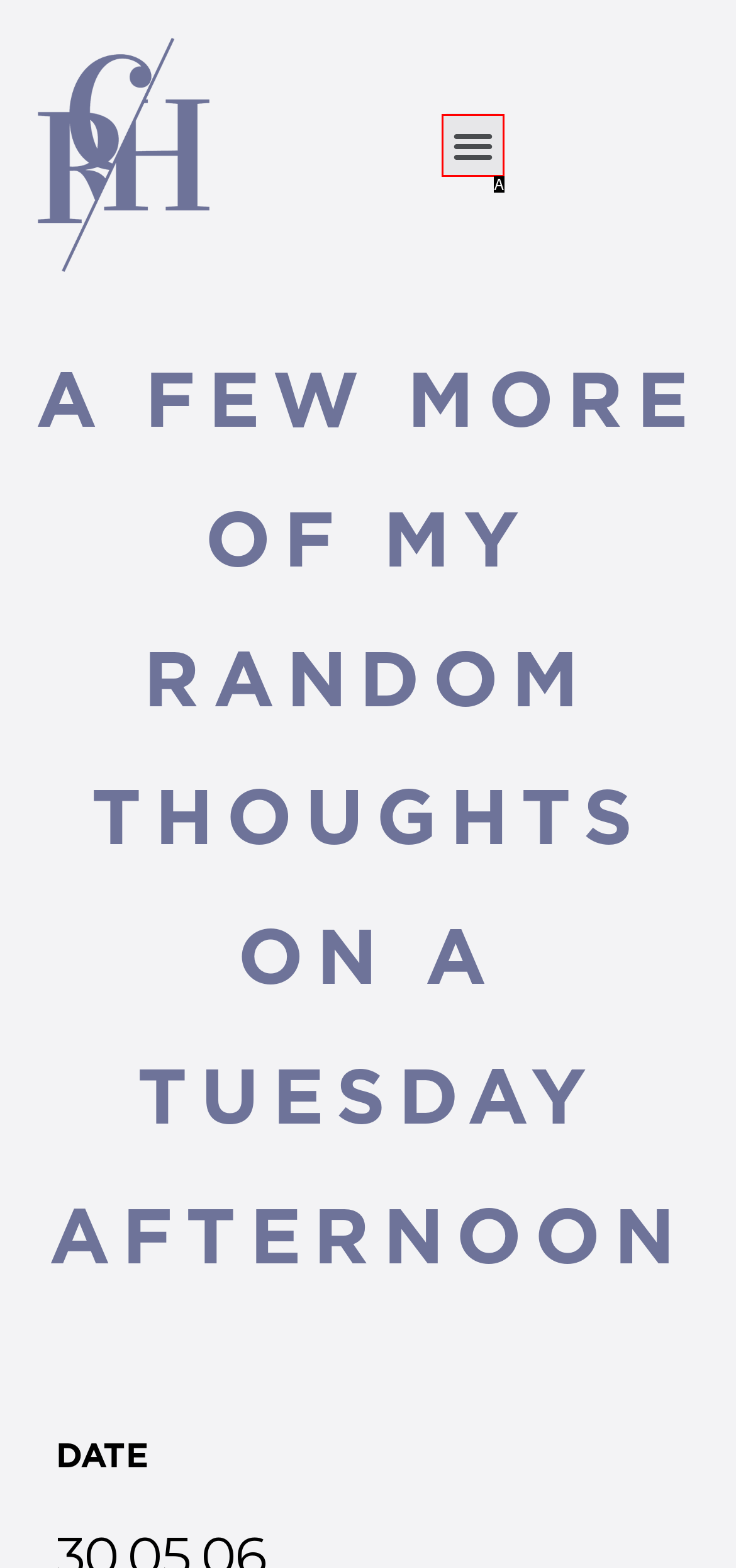Select the option that aligns with the description: Menu
Respond with the letter of the correct choice from the given options.

A